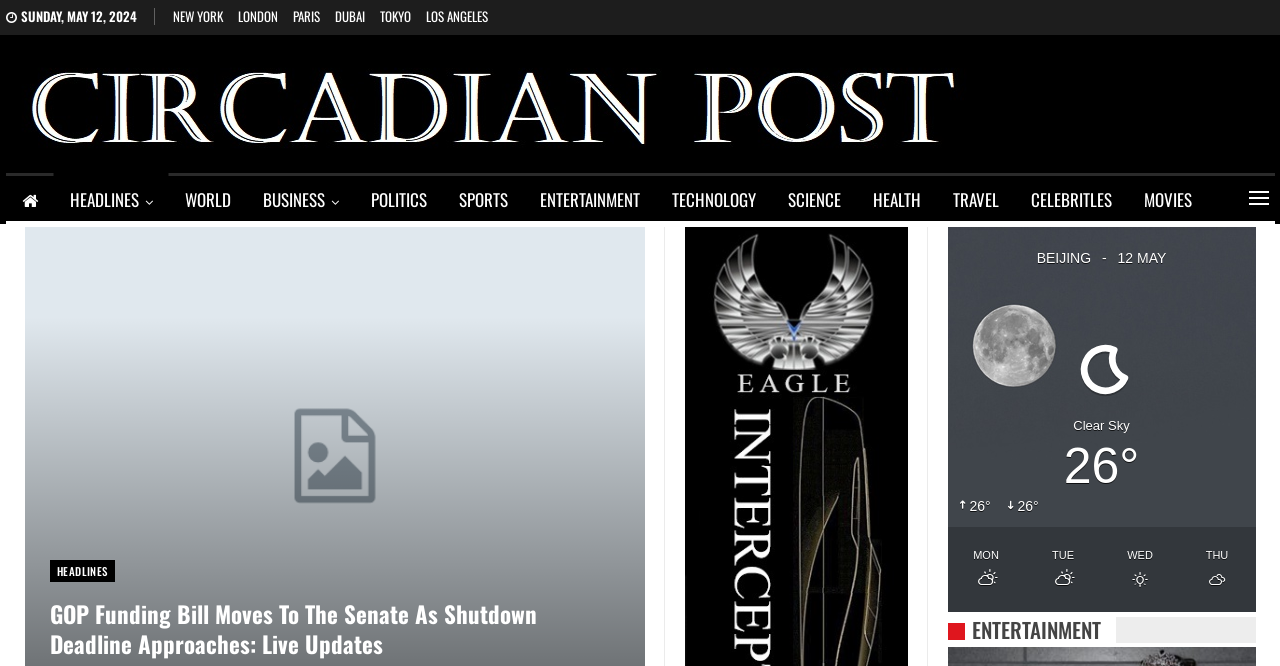Please identify the bounding box coordinates of the area that needs to be clicked to fulfill the following instruction: "Go to the Home page."

None